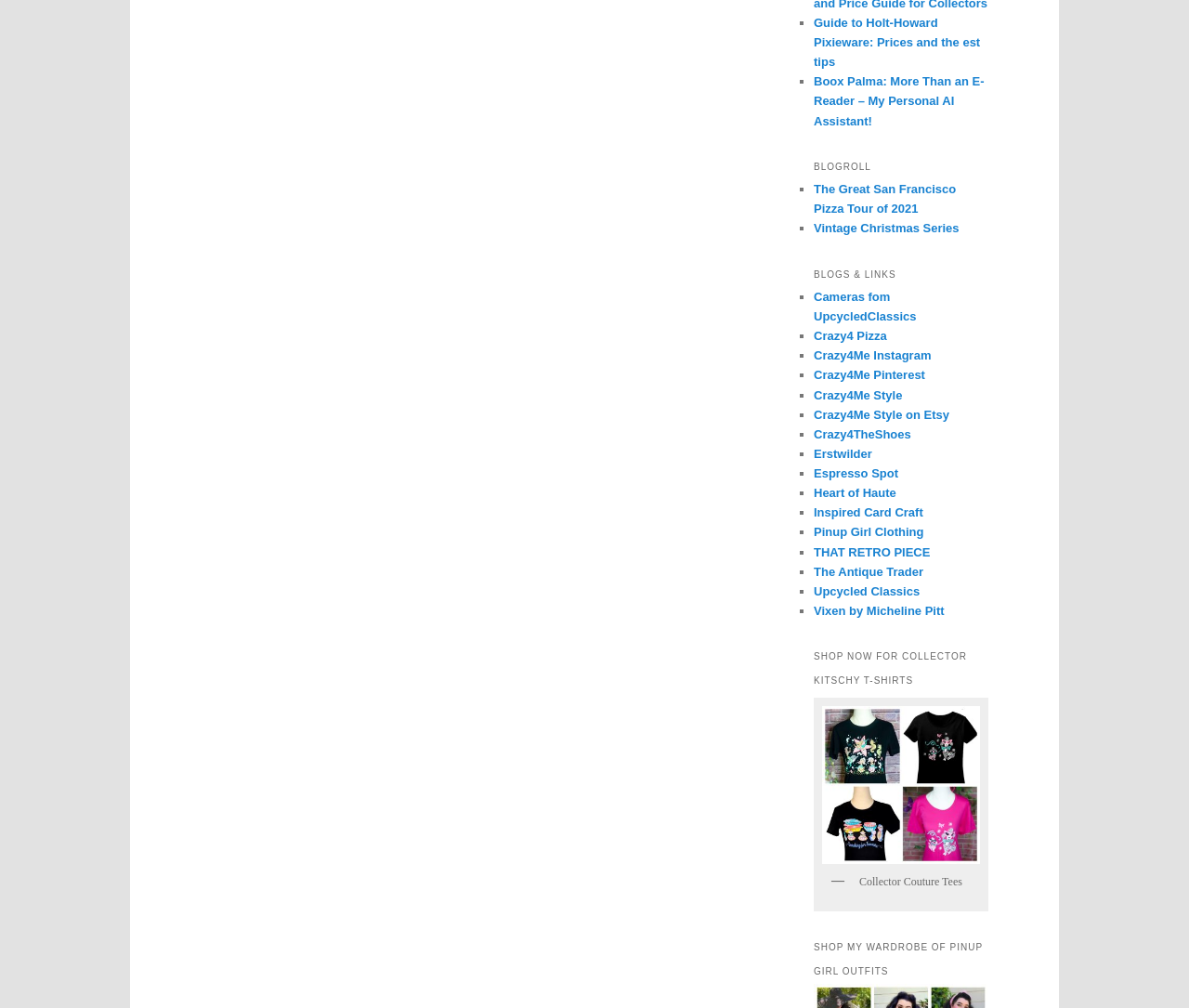Using the given element description, provide the bounding box coordinates (top-left x, top-left y, bottom-right x, bottom-right y) for the corresponding UI element in the screenshot: Vintage Christmas Series

[0.684, 0.22, 0.807, 0.234]